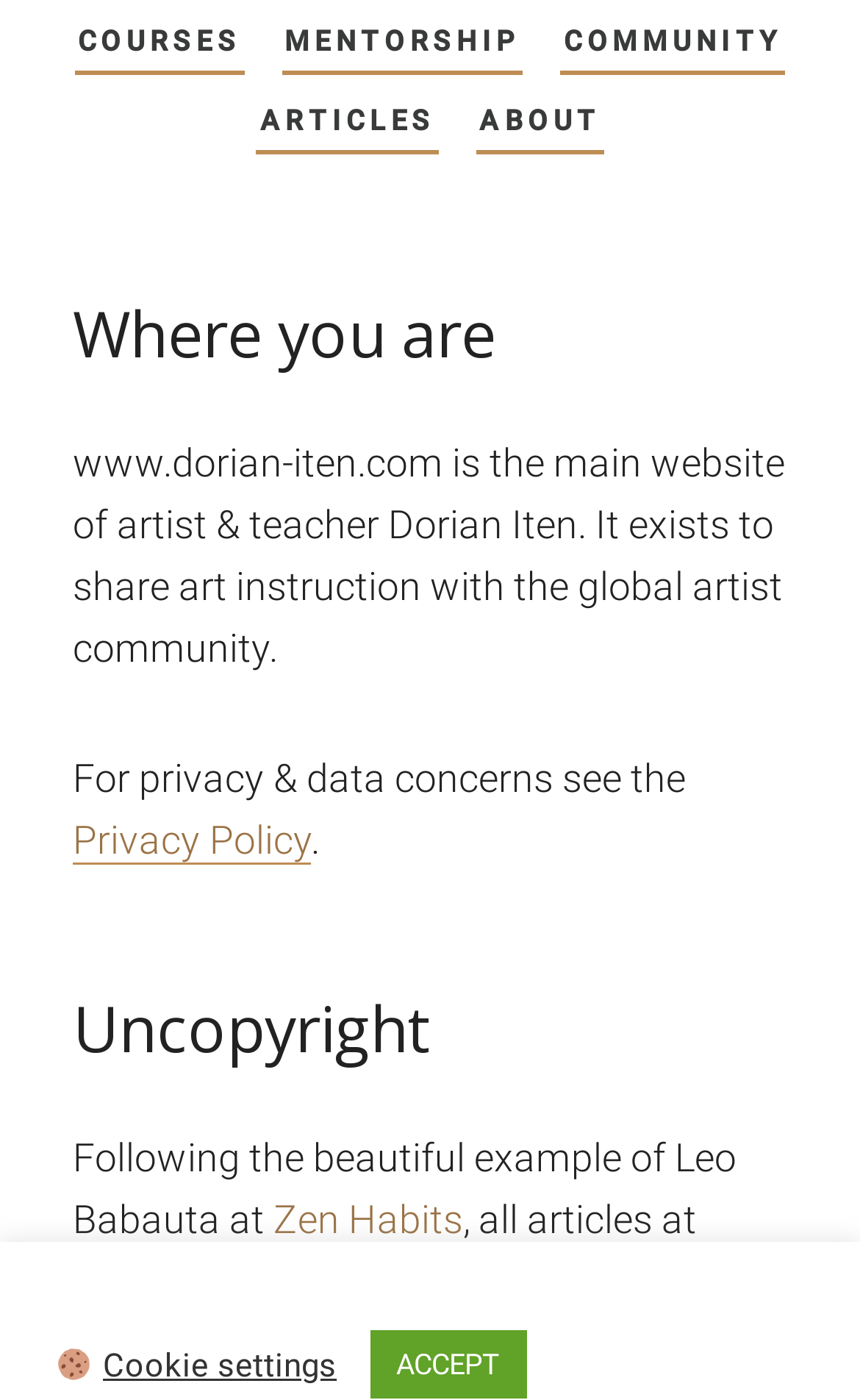Generate a comprehensive description of the contents of the webpage.

The webpage appears to be the website of artist and teacher Dorian Iten, with a focus on sharing art instruction with the global artist community. At the top, there are five main navigation links: "COURSES", "MENTORSHIP", "COMMUNITY", "ARTICLES", and "ABOUT", which are evenly spaced across the top of the page.

Below the navigation links, there is a section with a heading "Where you are" and a brief description of the website's purpose. This section is followed by a paragraph of text that mentions the website's privacy and data concerns, with a link to the "Privacy Policy".

Further down the page, there is a section with a heading "Uncopyright" that discusses the website's approach to copyright, inspired by Leo Babauta's example at Zen Habits. This section includes links to Zen Habits and the website's articles, which are uncopyrighted as of November 2020.

At the very bottom of the page, there is a small section with a cookie icon, a "Cookie settings" button, and an "ACCEPT" button, likely related to the website's cookie policy.